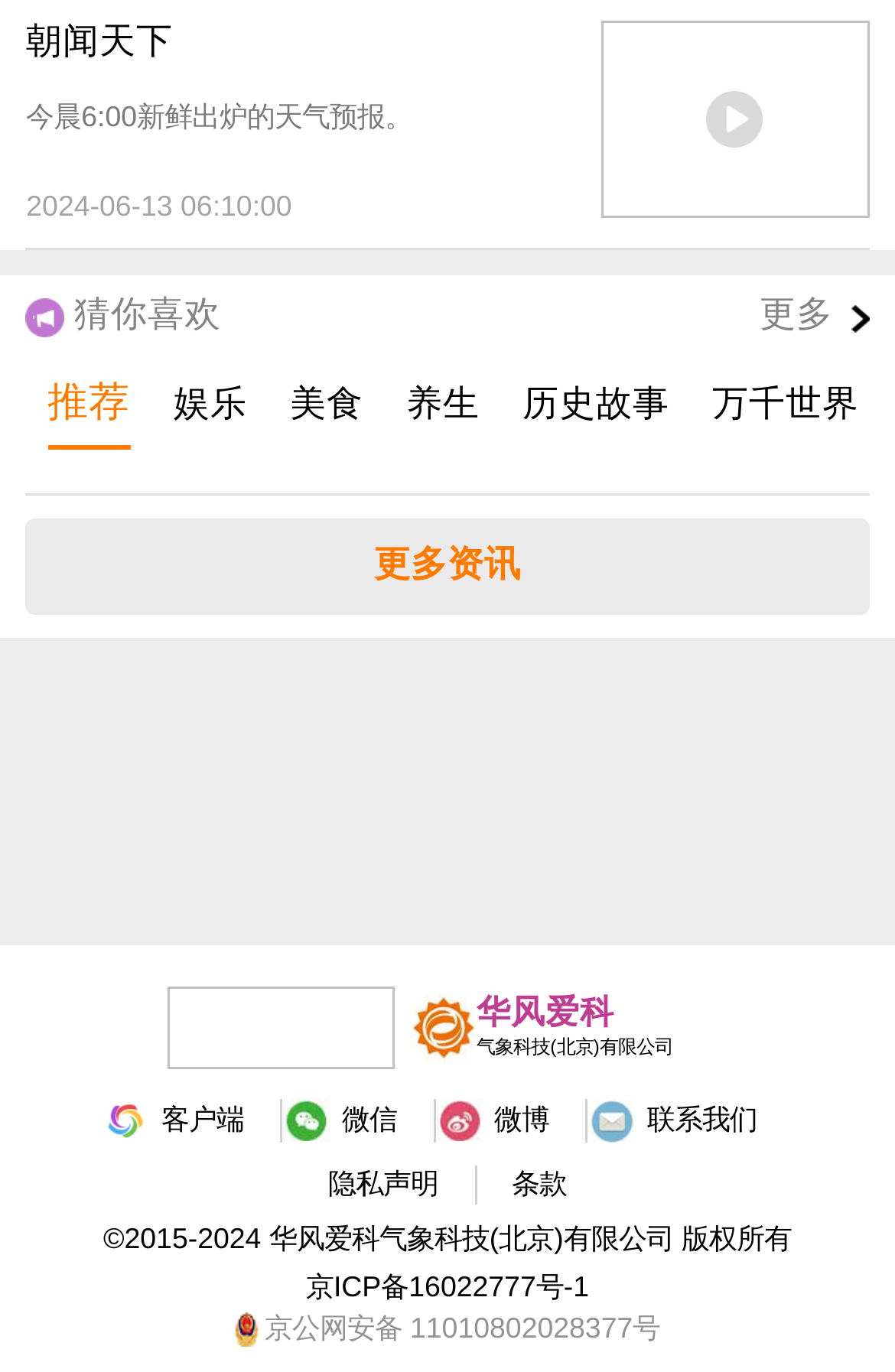What are the categories of content available?
Please give a detailed answer to the question using the information shown in the image.

The webpage has a series of links '推荐', '娱乐', '美食', '养生', '历史故事', and '万千世界' which appear to be categories of content available on the website.